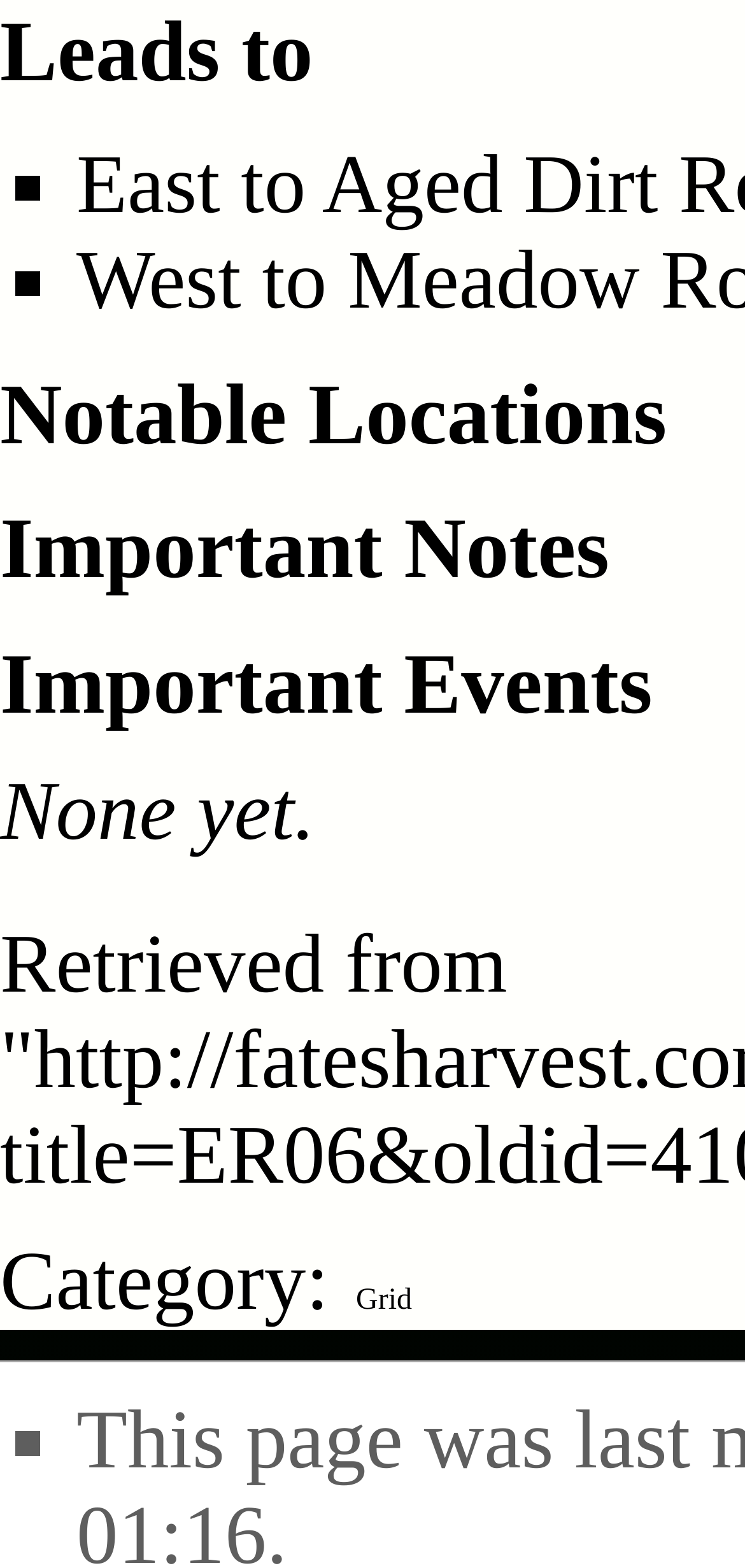Answer the question briefly using a single word or phrase: 
What is the second link on the page?

Grid